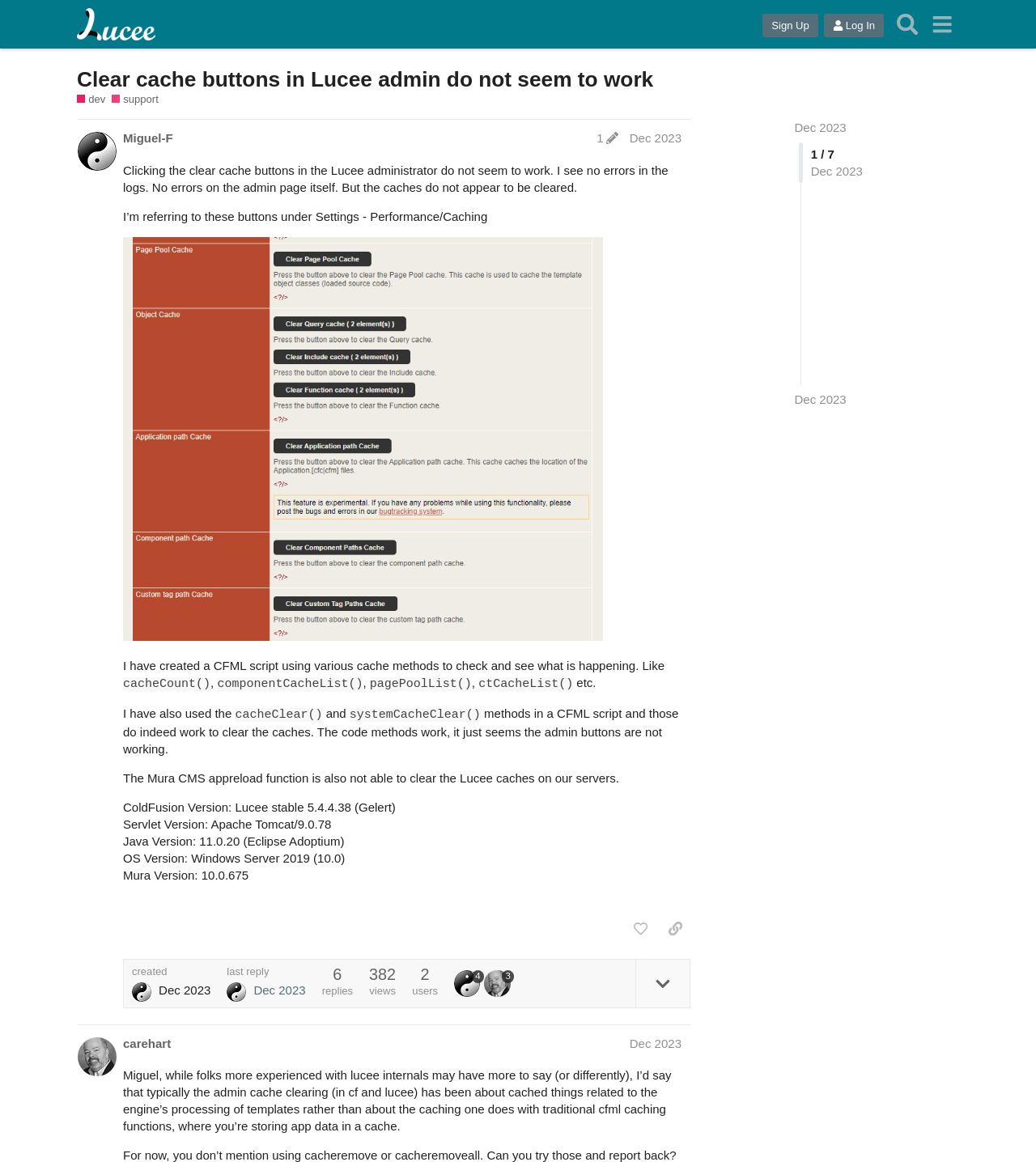Identify the bounding box coordinates for the region to click in order to carry out this instruction: "Search for something". Provide the coordinates using four float numbers between 0 and 1, formatted as [left, top, right, bottom].

[0.859, 0.006, 0.892, 0.036]